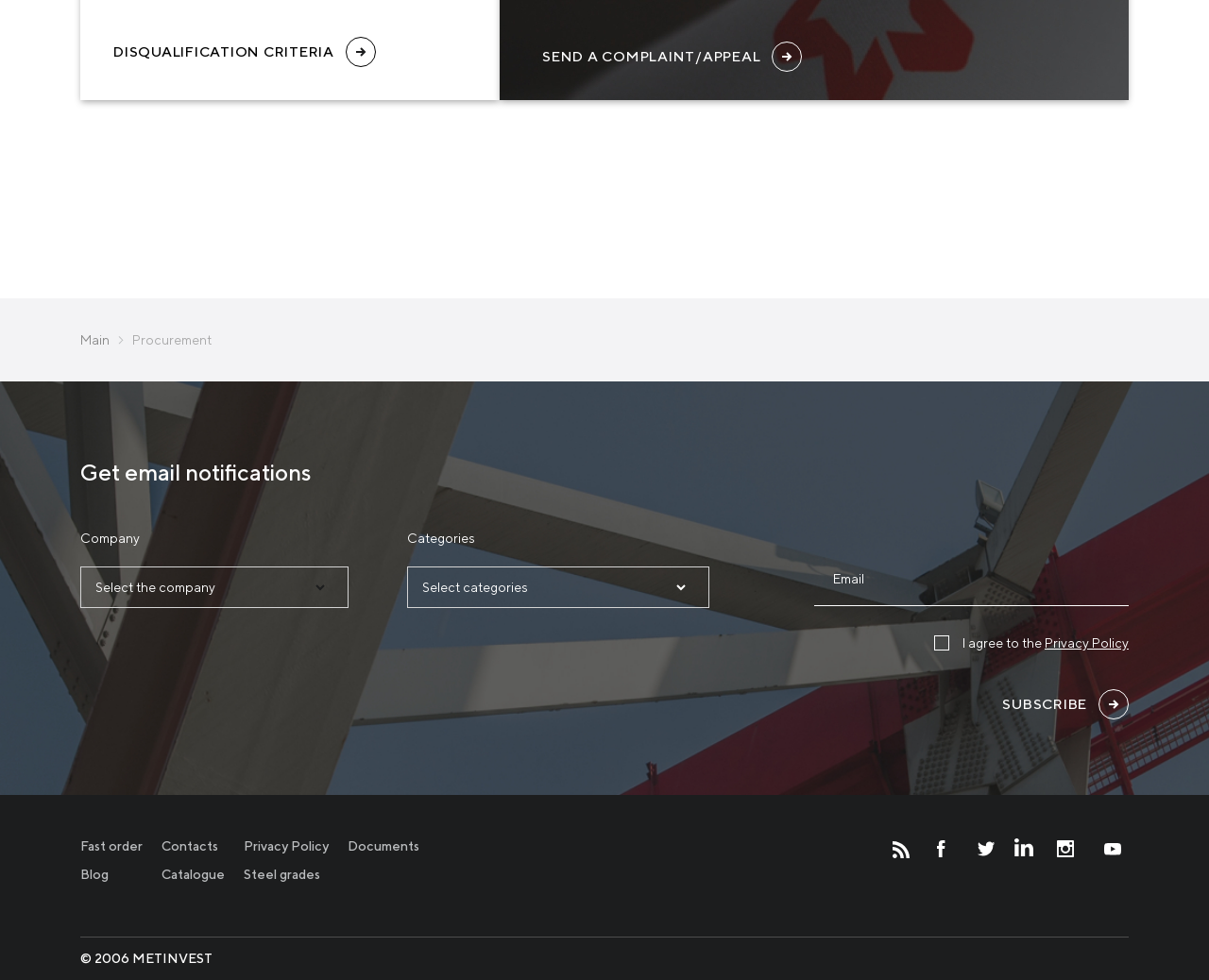Use a single word or phrase to answer the question:
How many social media links are present at the bottom of the page?

5